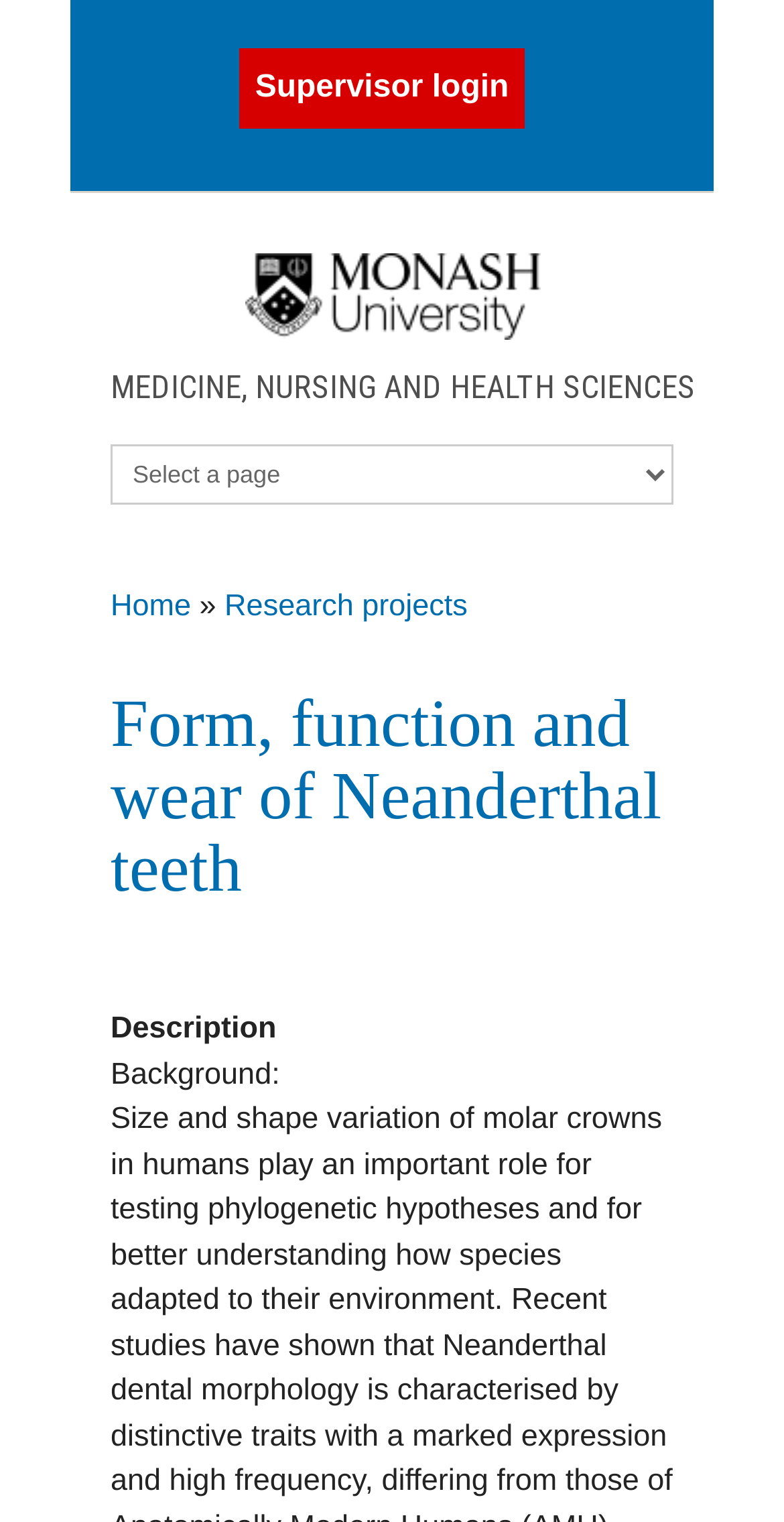How many links are there in the top navigation bar?
Offer a detailed and full explanation in response to the question.

I counted the number of link elements at the top of the webpage, which are 'Skip to main content', 'Supervisor login', and 'Home', and found that there are 3 links in total.